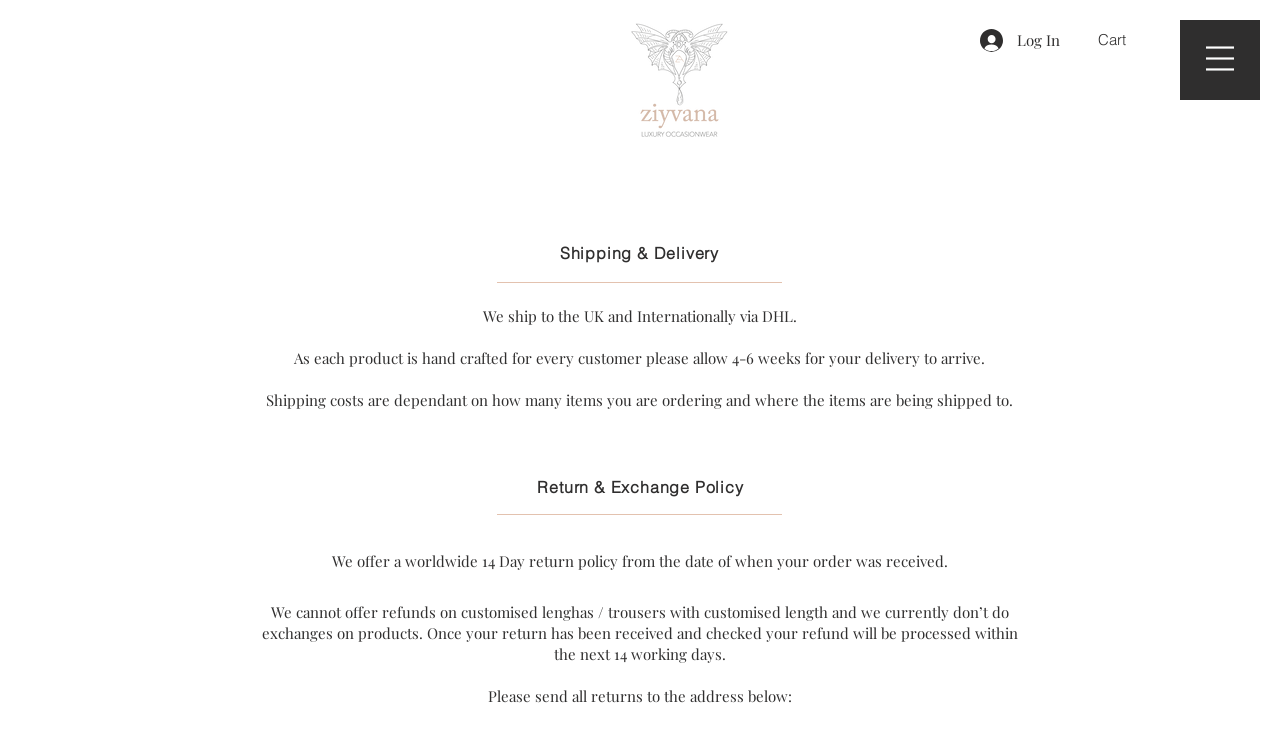Give a short answer to this question using one word or a phrase:
What is the shipping policy of Ziyvana?

4-6 weeks